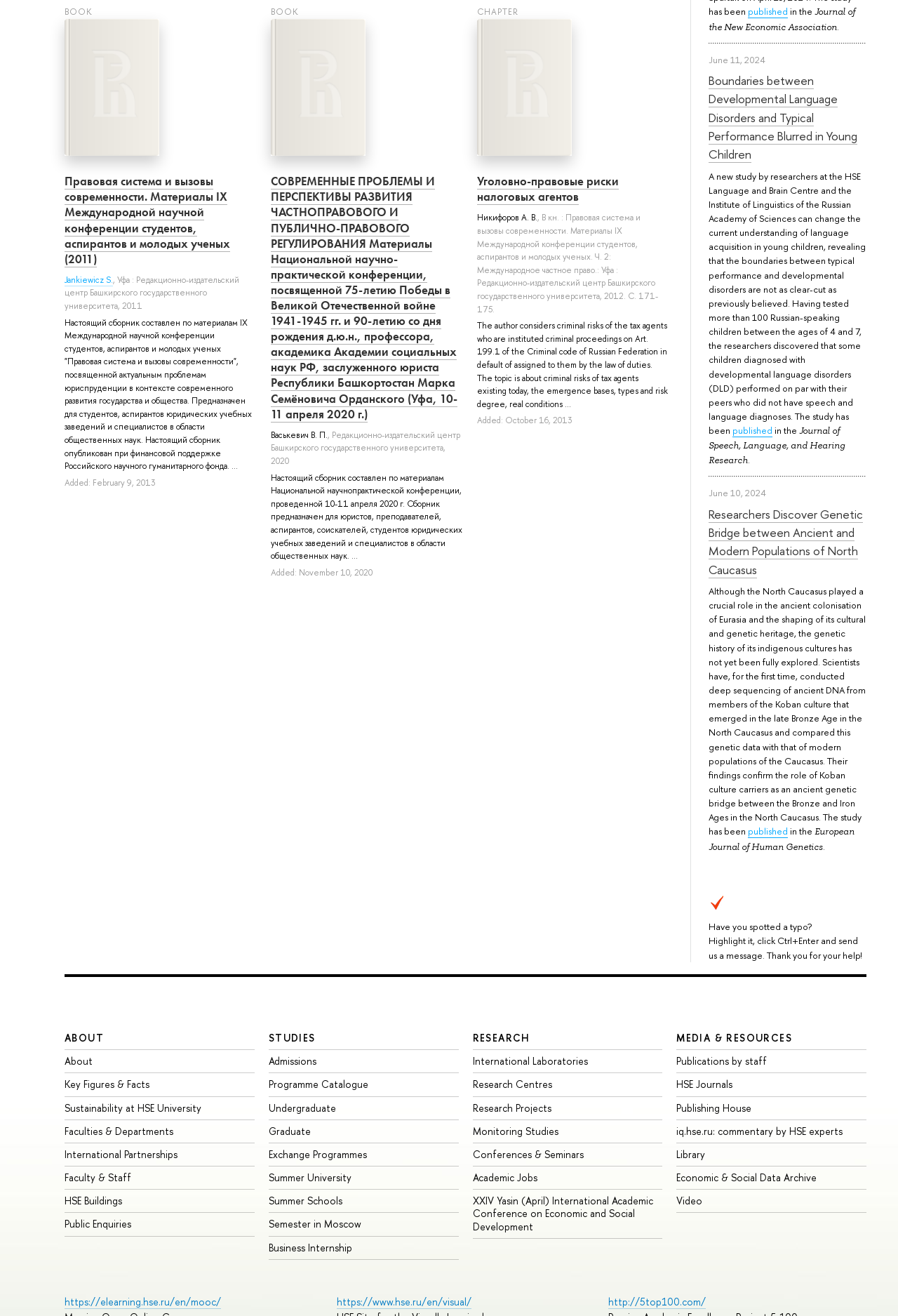Locate the bounding box of the user interface element based on this description: "Sustainability at HSE University".

[0.072, 0.837, 0.224, 0.847]